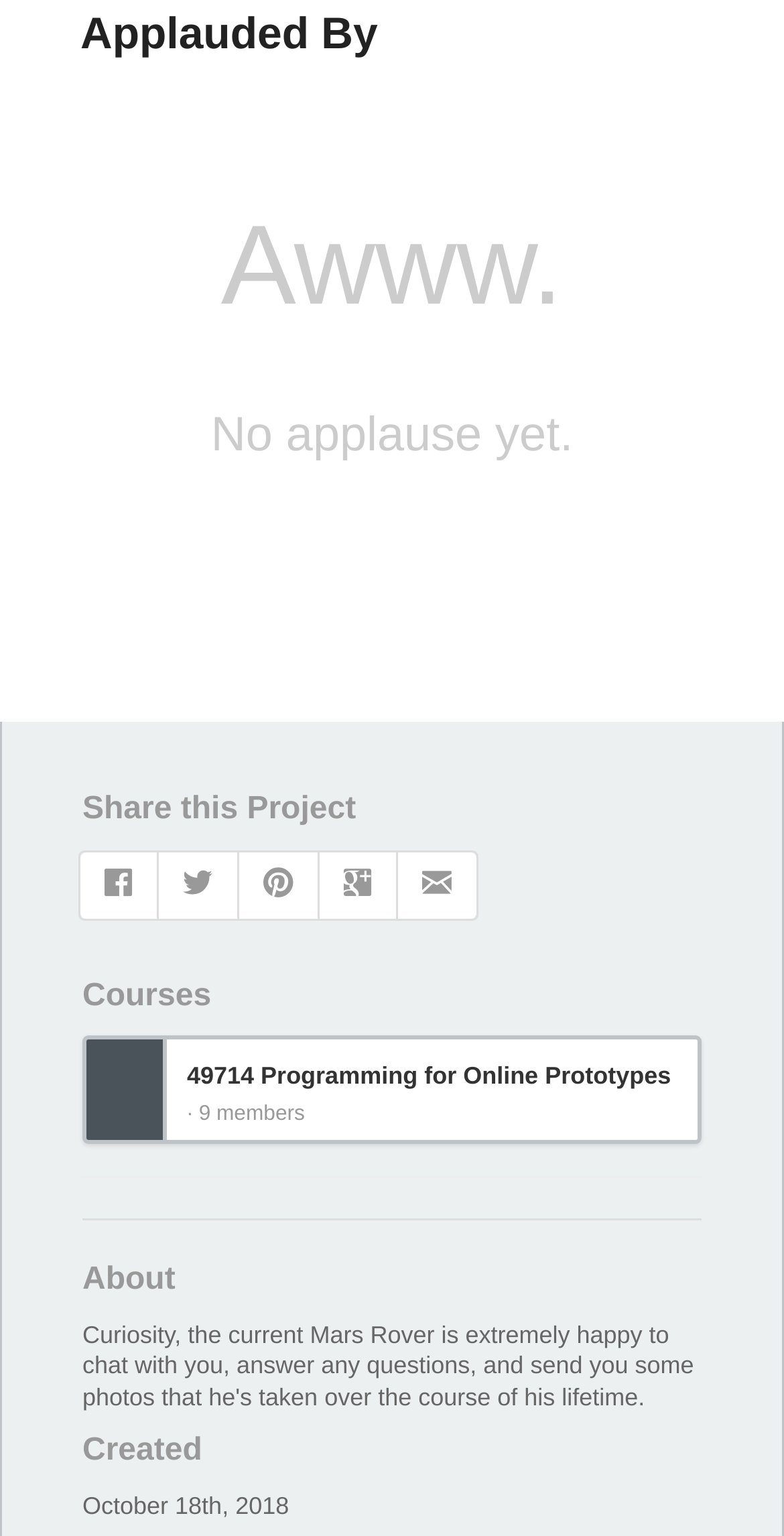Using the provided element description: "49714 Programming for Online Prototypes", determine the bounding box coordinates of the corresponding UI element in the screenshot.

[0.238, 0.69, 0.864, 0.712]